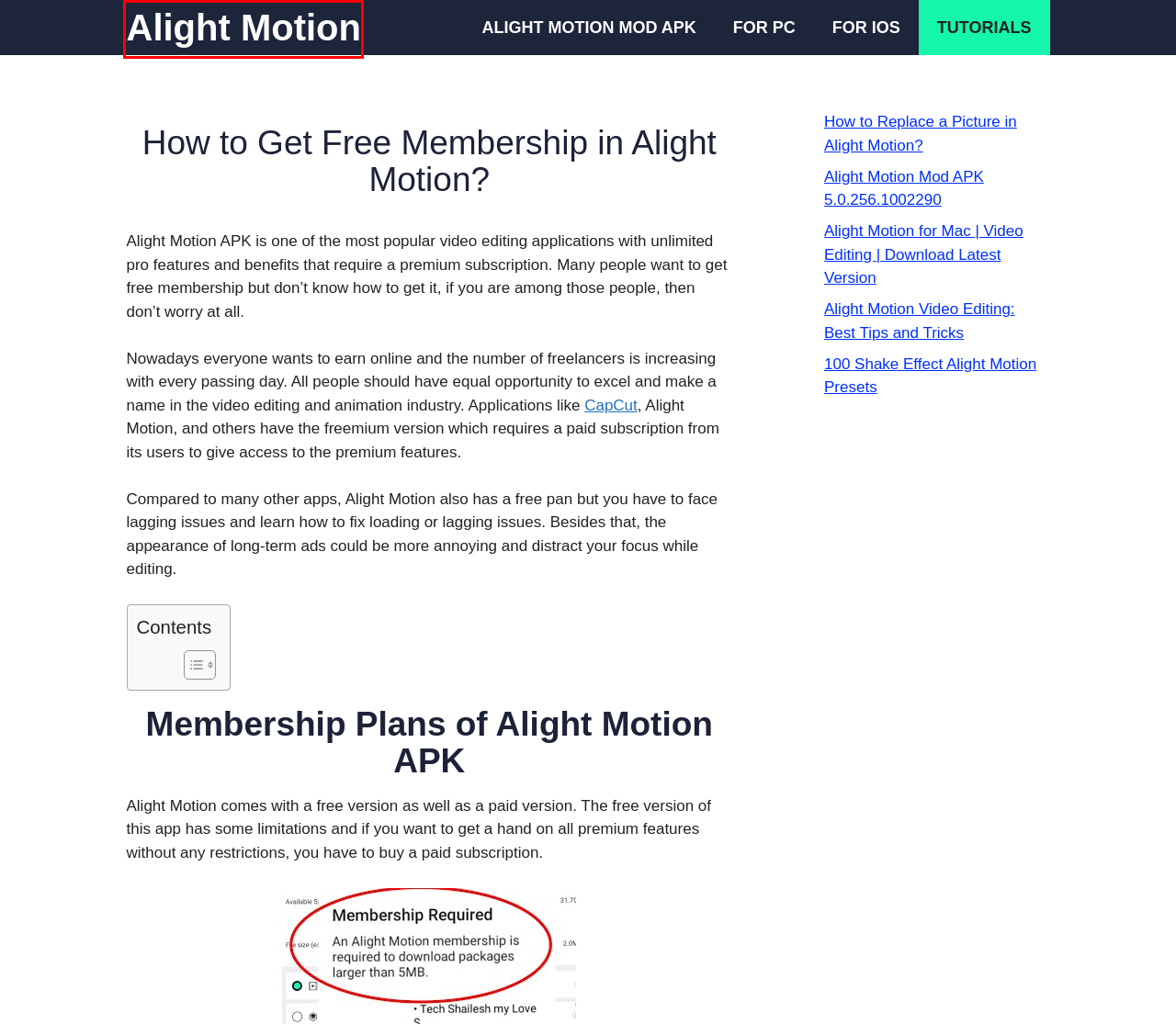Given a screenshot of a webpage with a red rectangle bounding box around a UI element, select the best matching webpage description for the new webpage that appears after clicking the highlighted element. The candidate descriptions are:
A. Alight Motion for Mac | Video Editing | Download Latest Version
B. Alight Motion Video Editing: Best Tips and Tricks
C. Alight Motion vs CapCut: Which App is Better?
D. Alight Motion Mod APK for IOS 6.2.3 (Unlocked+ No Watermark)
E. TUTORIALS Archives - Alight Motion
F. Alight Motion Pro + Mod APK (v5.0.260) Download No Watermark
G. How to Replace a Picture in Alight Motion? - Alight Motion
H. Alight Motion Mod APK for PC Download | Windows and Mac

F